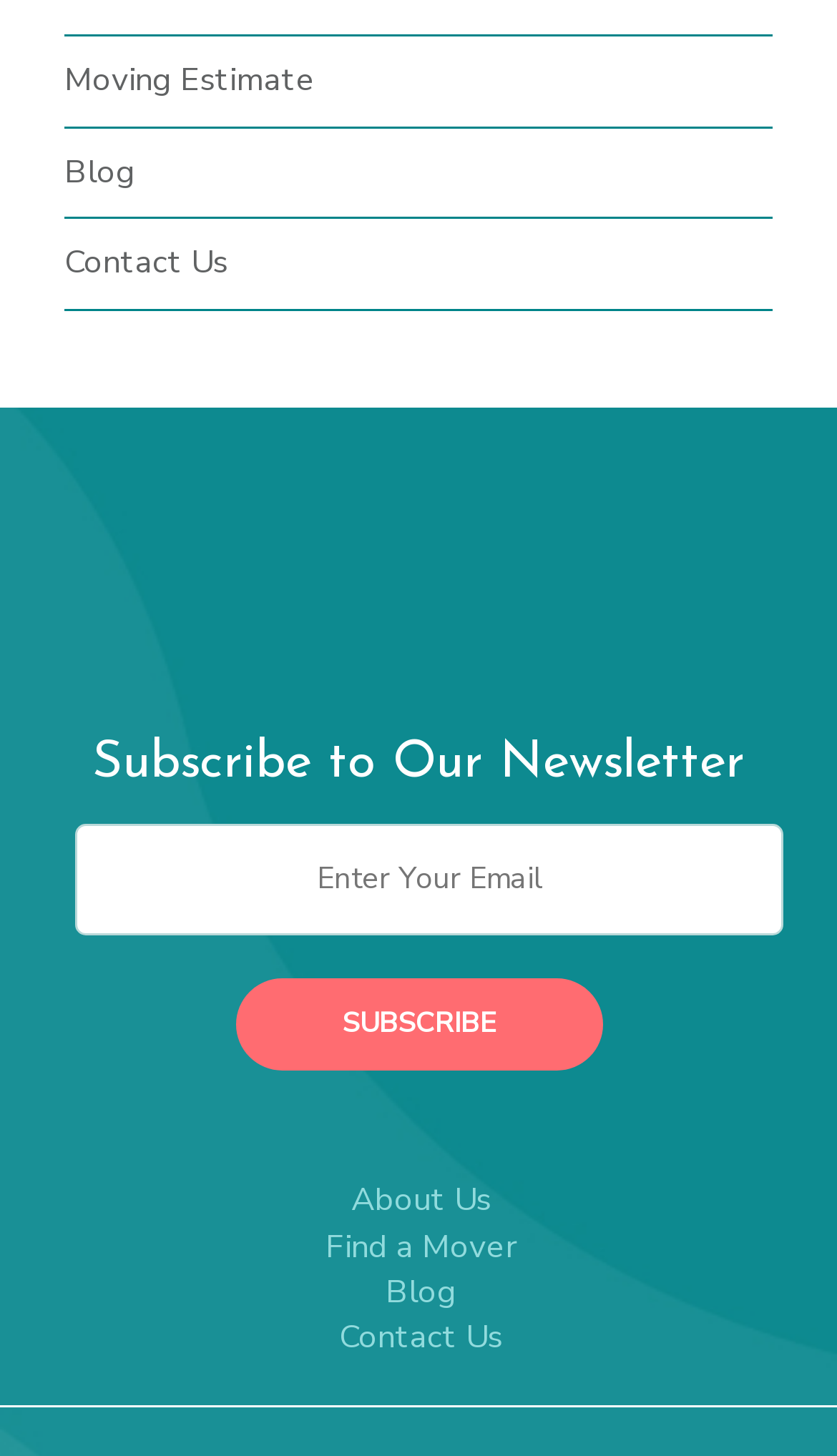What is the purpose of the textbox?
Relying on the image, give a concise answer in one word or a brief phrase.

Enter email